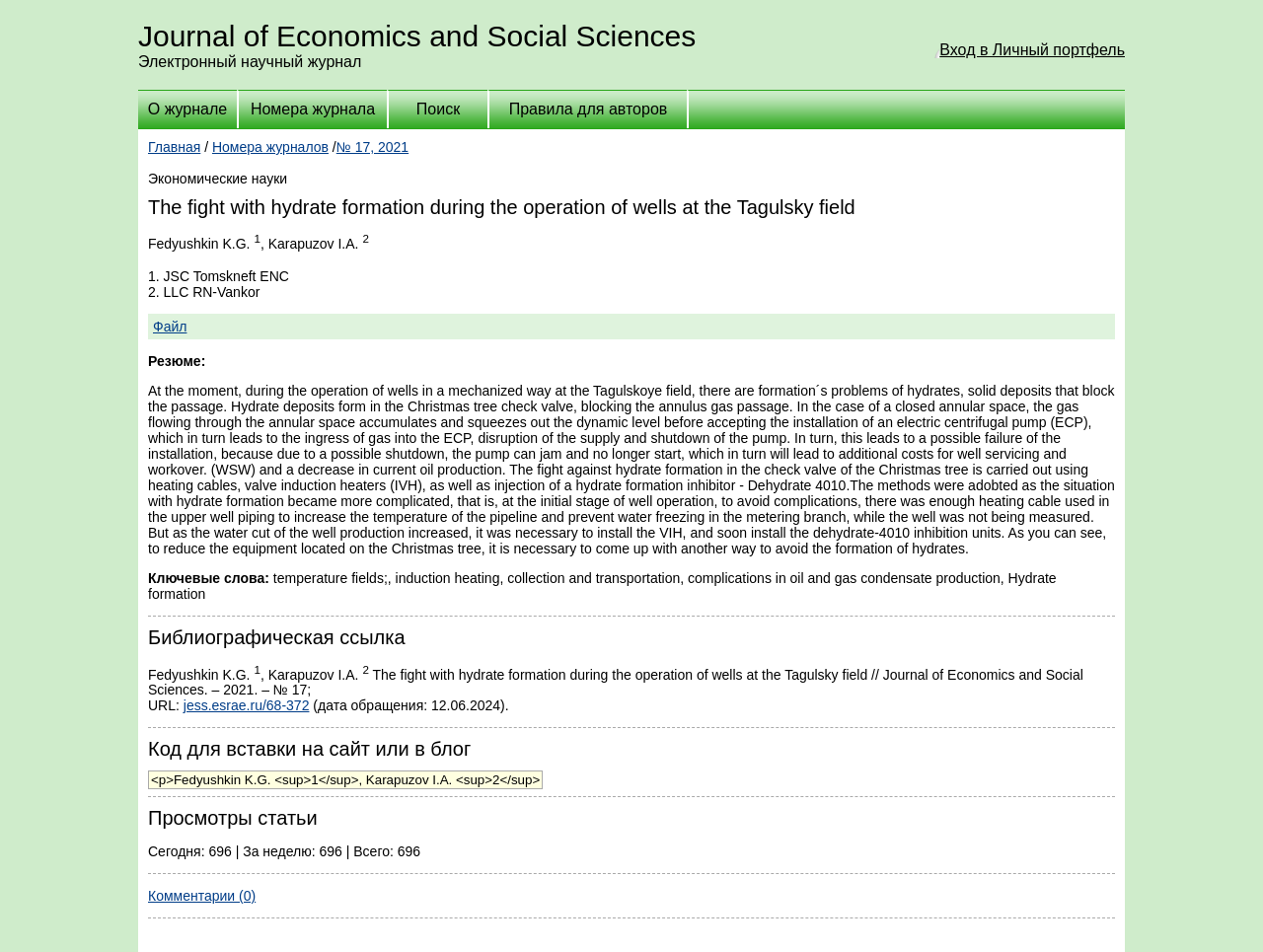Determine the bounding box coordinates of the element that should be clicked to execute the following command: "View journal issues".

[0.109, 0.094, 0.188, 0.135]